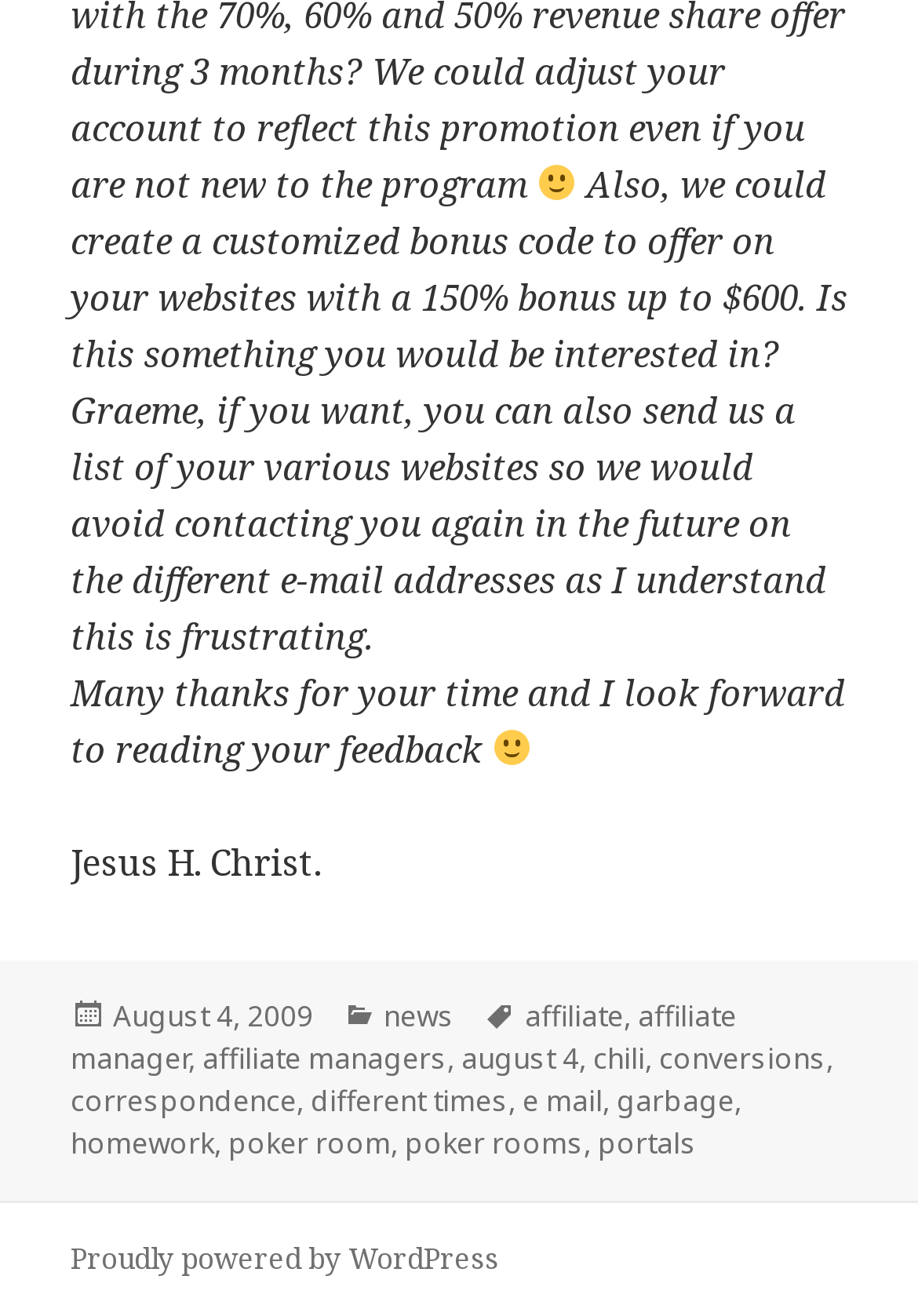Pinpoint the bounding box coordinates of the area that should be clicked to complete the following instruction: "Click the link to view poker room". The coordinates must be given as four float numbers between 0 and 1, i.e., [left, top, right, bottom].

[0.249, 0.853, 0.426, 0.885]